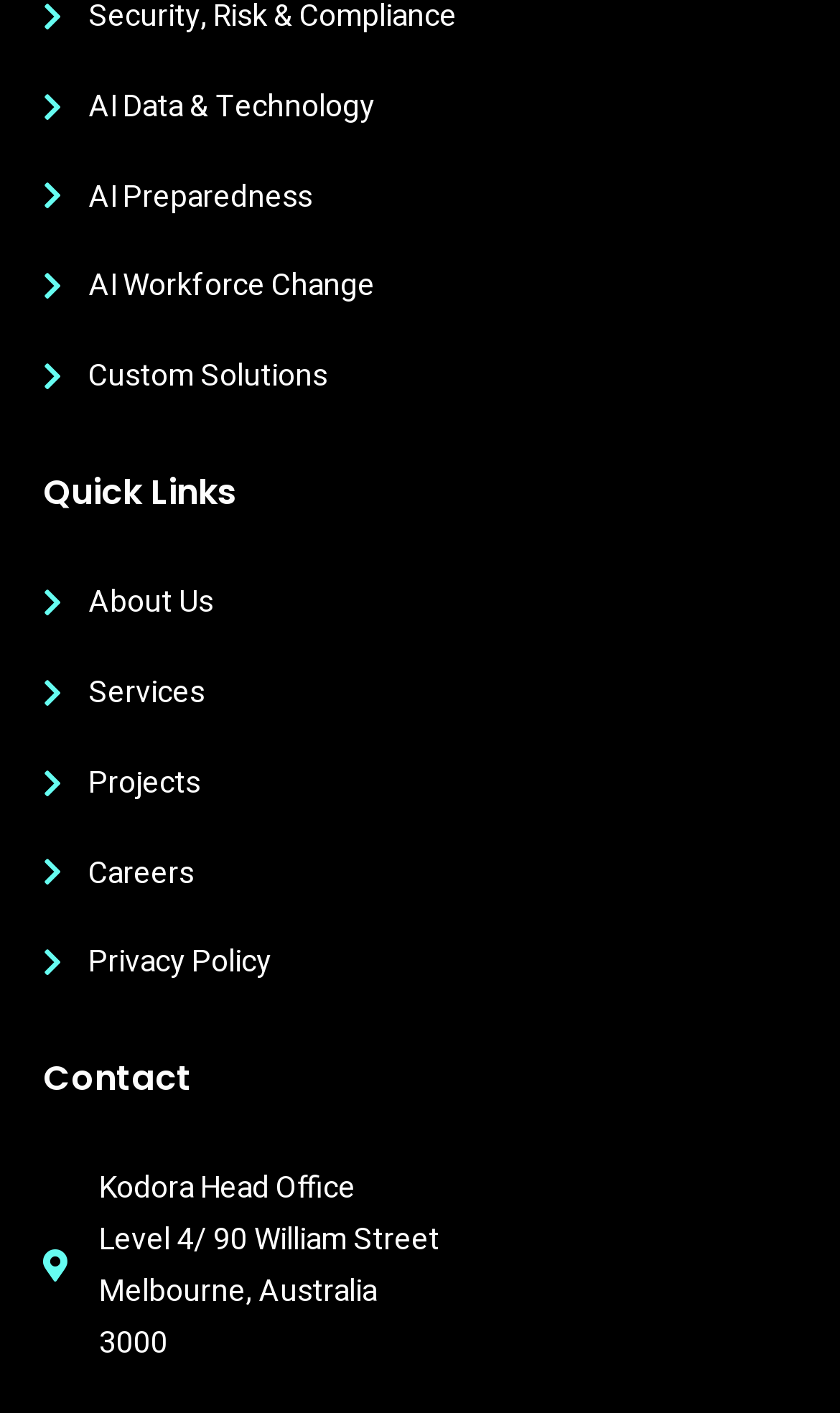Please find the bounding box coordinates for the clickable element needed to perform this instruction: "Click AI Data & Technology".

[0.051, 0.058, 0.923, 0.094]